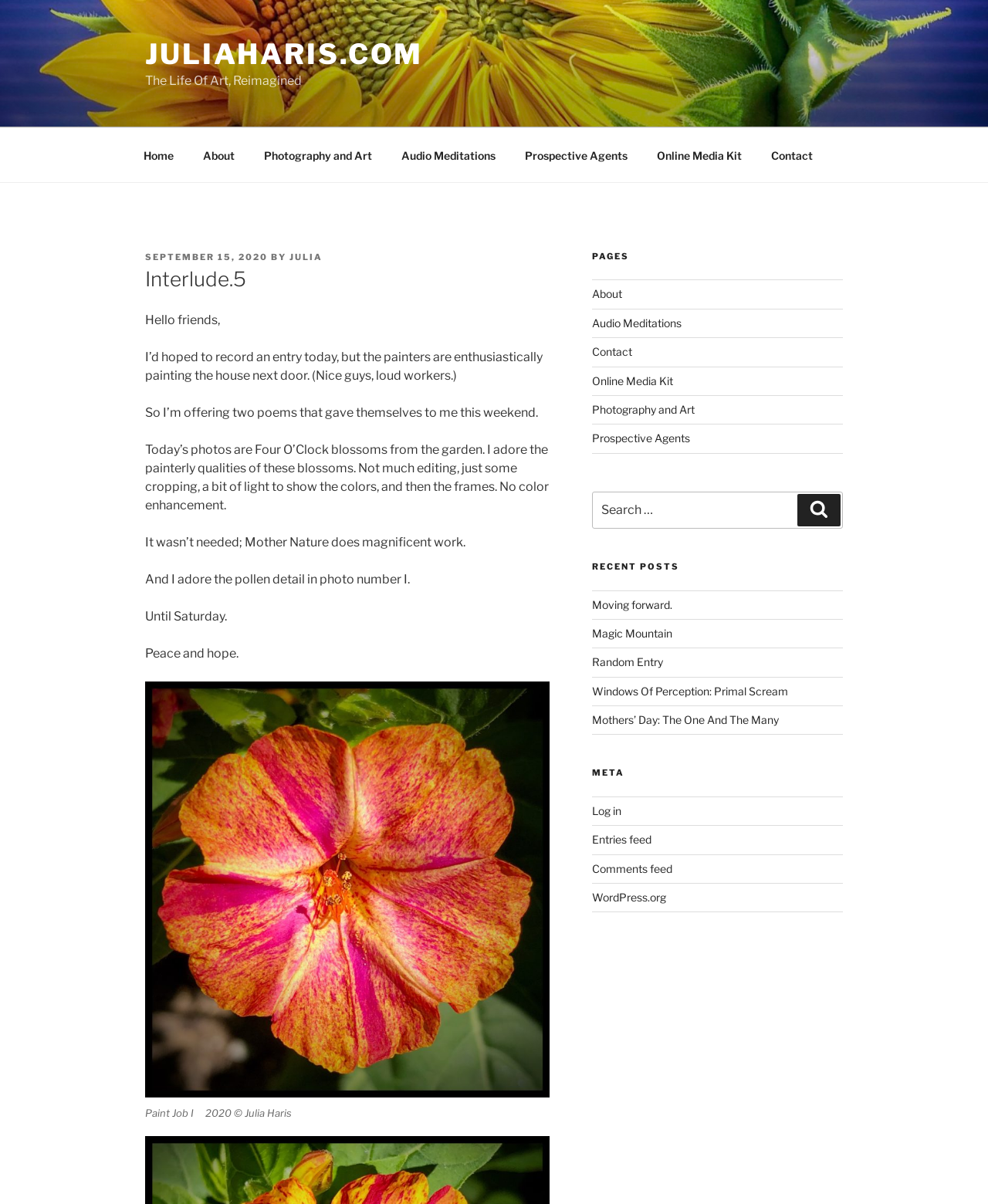What is the subject of the photo?
Please answer the question with a detailed and comprehensive explanation.

I determined the subject of the photo by reading the text that describes the photo, which mentions 'Four O'Clock blossoms from the garden'.